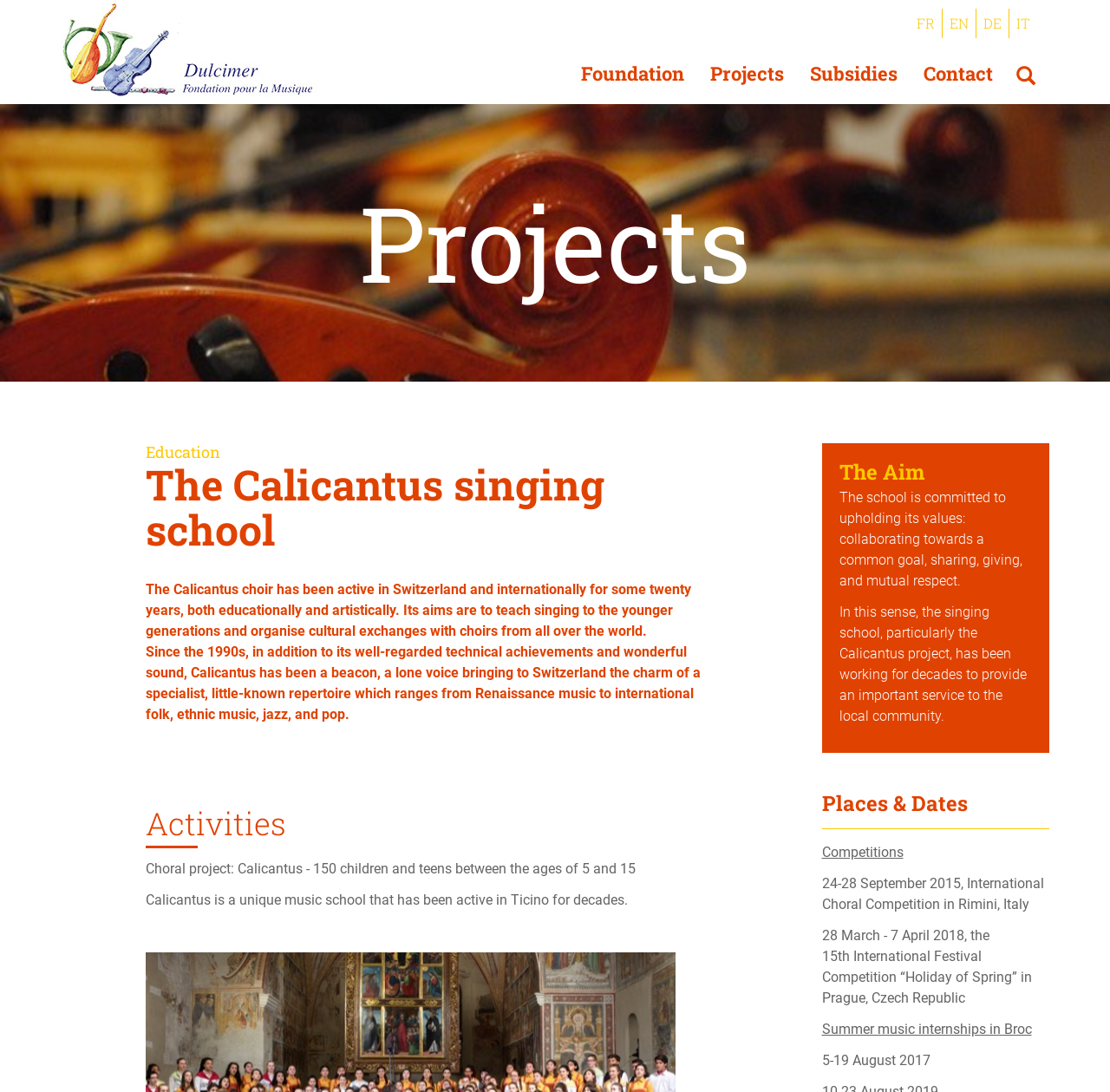Carefully examine the image and provide an in-depth answer to the question: Where did the International Choral Competition take place in 2015?

I found the answer by reading the text on the webpage, specifically the section 'Places & Dates' which lists the competitions and events, including the International Choral Competition in Rimini, Italy in 2015.